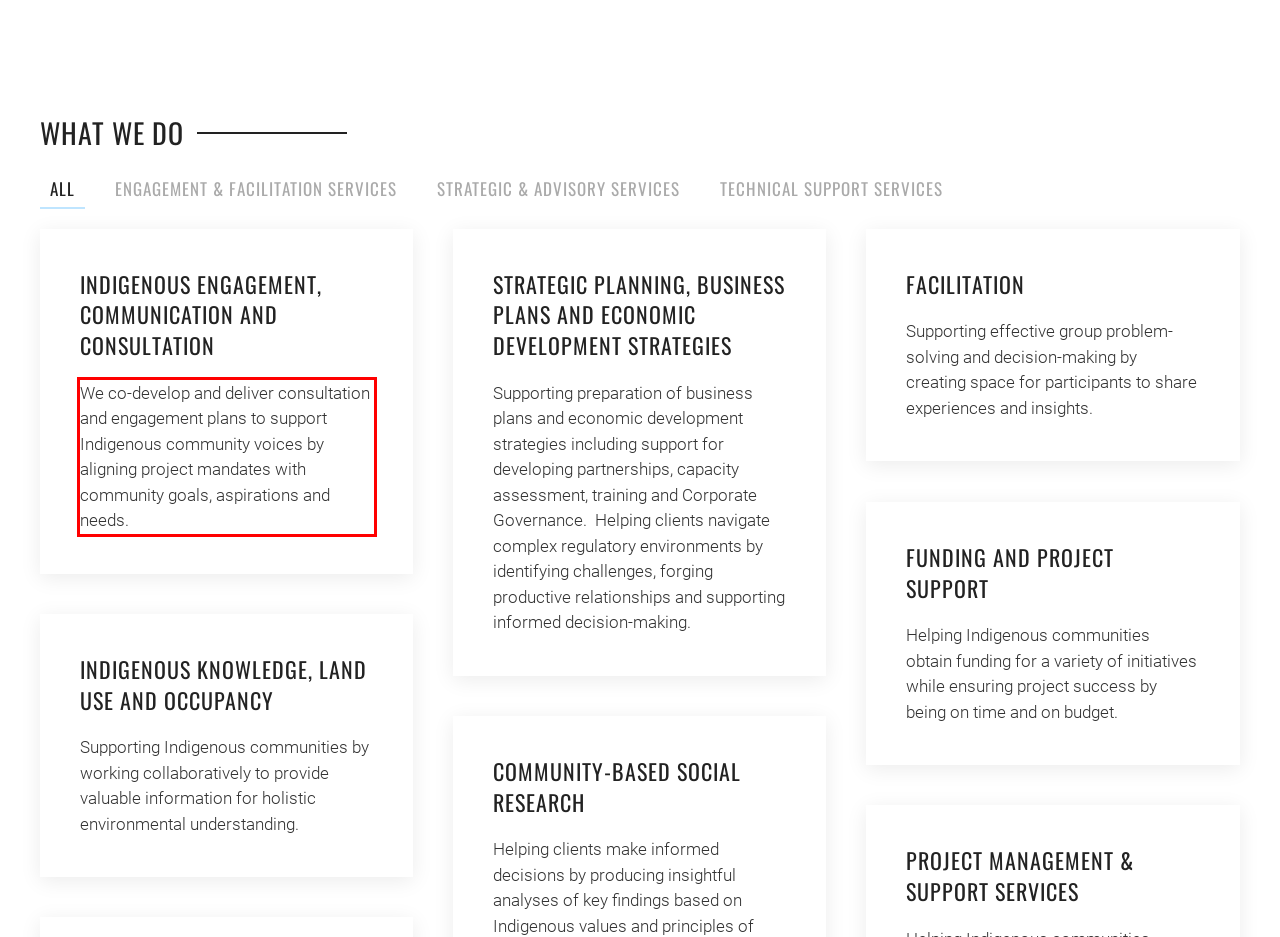Using the webpage screenshot, recognize and capture the text within the red bounding box.

We co-develop and deliver consultation and engagement plans to support Indigenous community voices by aligning project mandates with community goals, aspirations and needs.